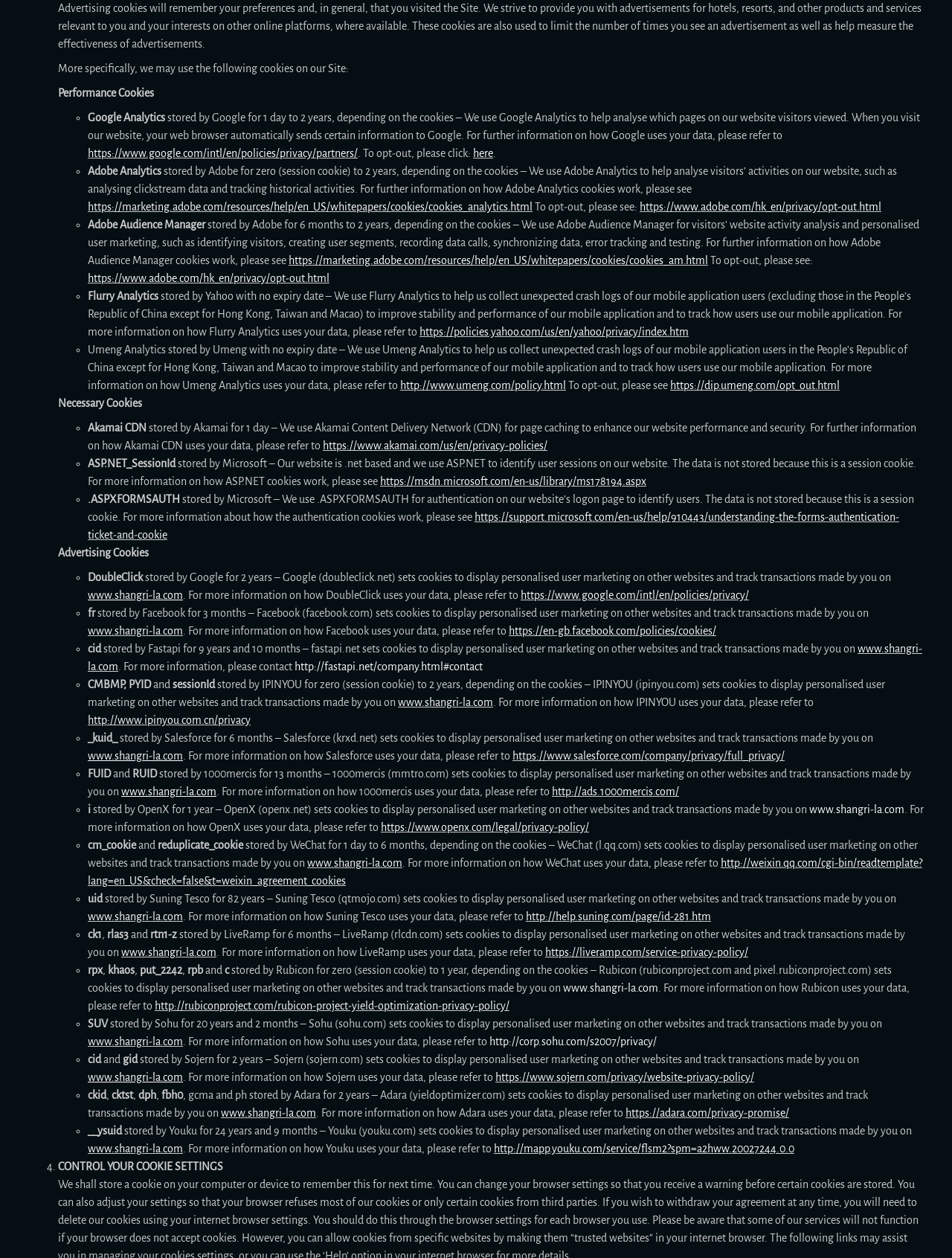What type of cookies are used for page caching?
Respond to the question with a well-detailed and thorough answer.

Based on the webpage, it is mentioned that Akamai CDN is used for page caching, and it is categorized under Necessary Cookies.